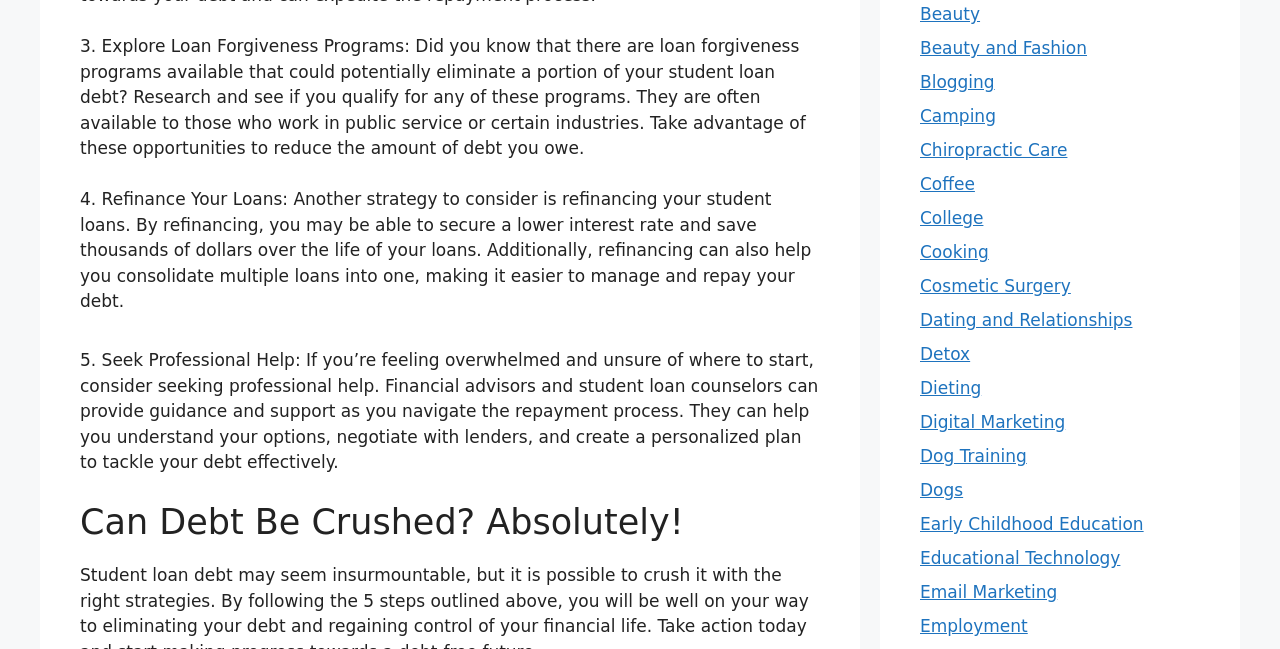Identify the bounding box coordinates for the element that needs to be clicked to fulfill this instruction: "Explore the topic of Beauty and Fashion". Provide the coordinates in the format of four float numbers between 0 and 1: [left, top, right, bottom].

[0.719, 0.059, 0.849, 0.09]